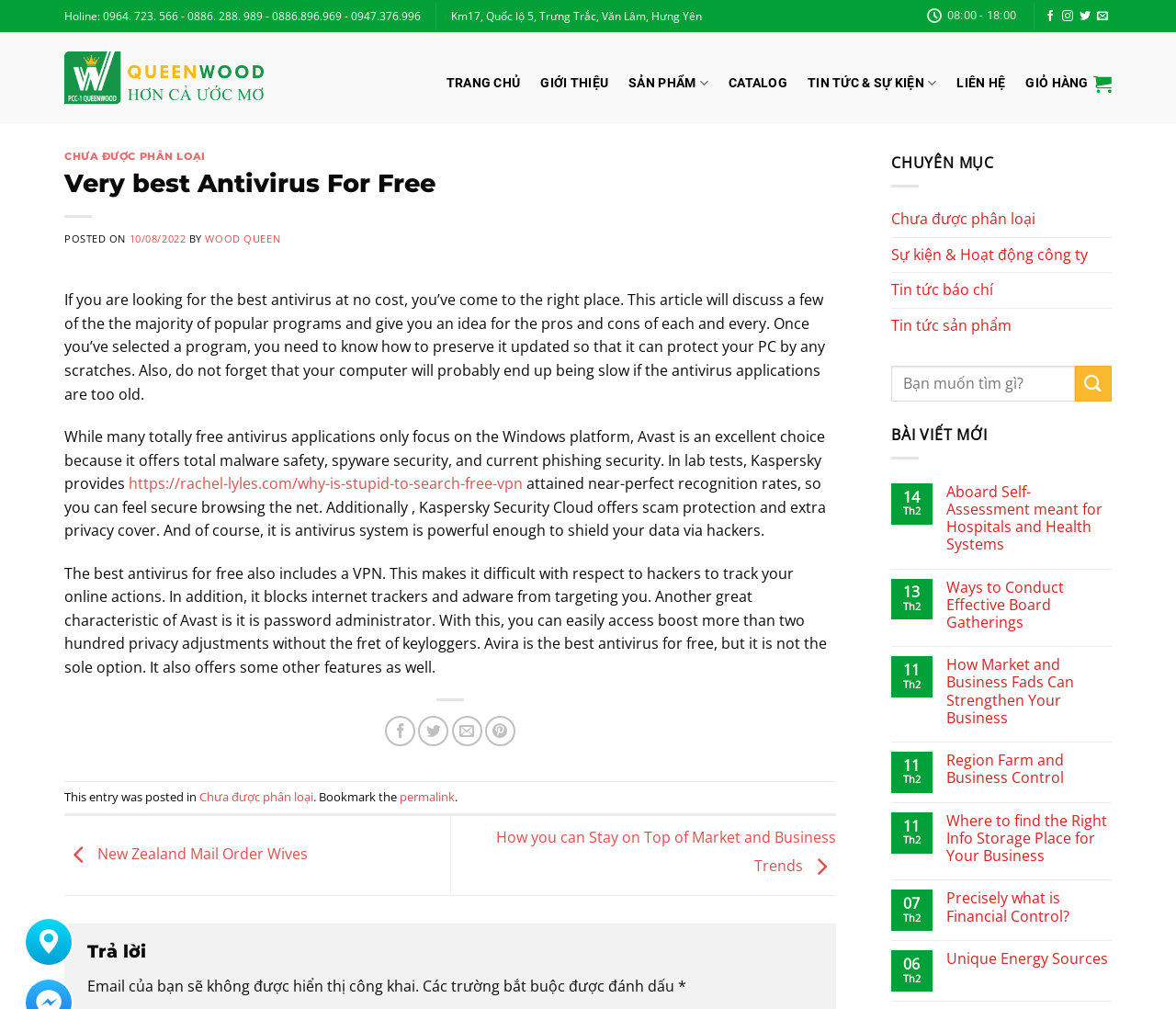Offer a detailed explanation of the webpage layout and contents.

This webpage is about finding the best free antivirus software. At the top, there is a header section with the website's logo, "QUEEN WOOD", and a navigation menu with links to various pages, including "TRANG CHỦ", "GIỚI THIỆU", "SẢN PHẨM", "CATALOG", "TIN TỨC & SỰ KIỆN", "LIÊN HỆ", and "GIỎ HÀNG". 

Below the header, there is a section with contact information, including a phone number, address, and business hours. On the right side of this section, there are social media links to Facebook, Instagram, Twitter, and an email link.

The main content of the webpage is an article about the best free antivirus software. The article is divided into sections, with headings and paragraphs of text. The text discusses the importance of antivirus software, the pros and cons of different programs, and how to keep them updated. There are also links to other related articles and resources.

On the right side of the webpage, there is a sidebar with various links and sections, including a search bar, a list of categories, and a list of recent posts. The recent posts section displays the title, date, and a brief summary of each post.

At the bottom of the webpage, there is a footer section with a copyright notice, a link to the permalink, and a section with links to other related articles.